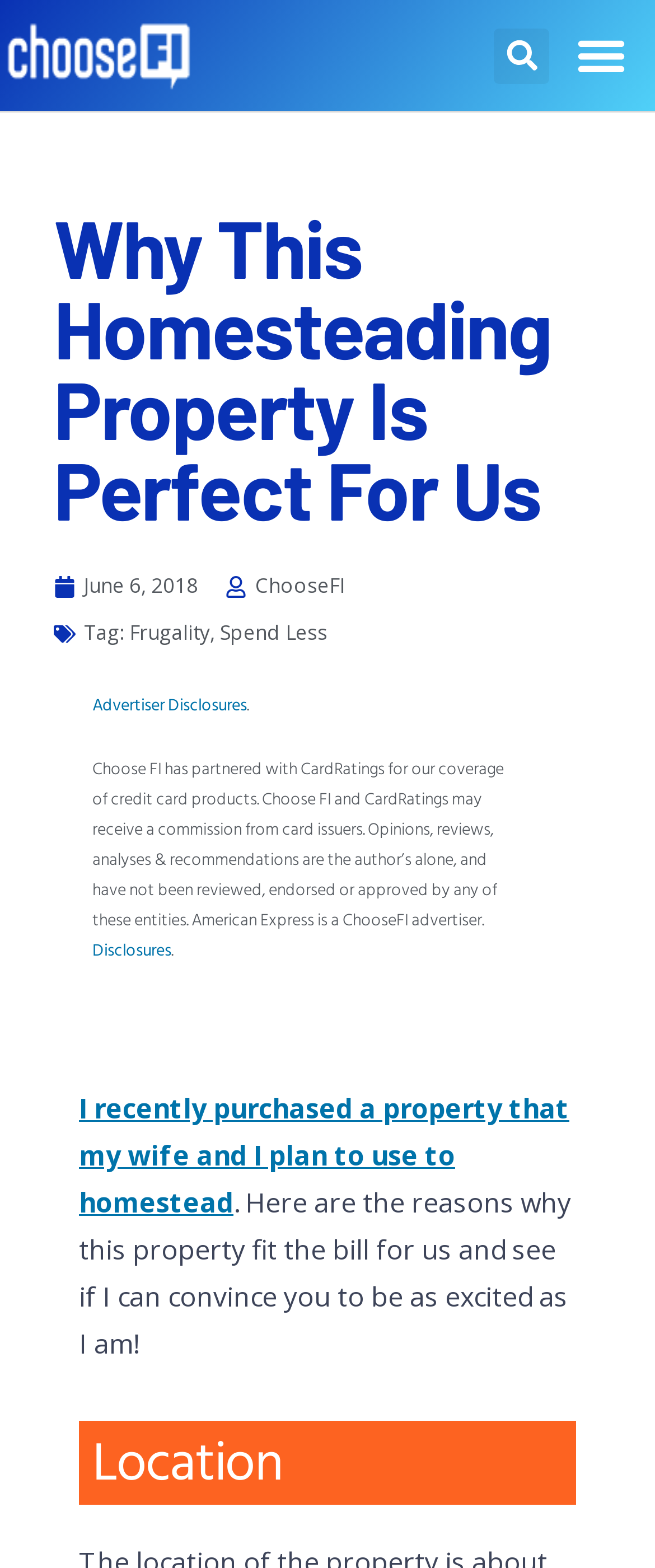Identify the bounding box coordinates of the element that should be clicked to fulfill this task: "Search for something". The coordinates should be provided as four float numbers between 0 and 1, i.e., [left, top, right, bottom].

[0.754, 0.018, 0.838, 0.053]